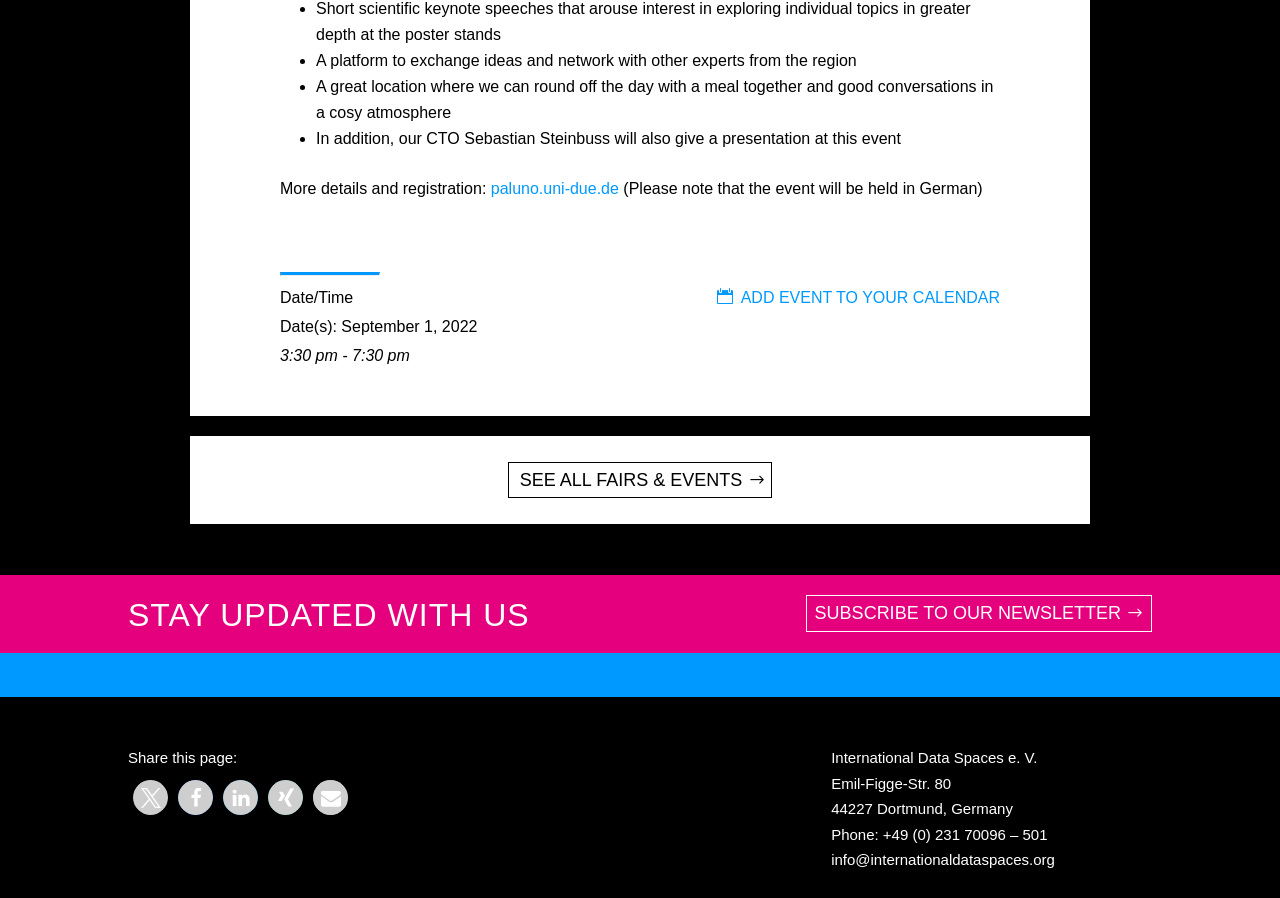How can I register for the event?
Based on the image, provide your answer in one word or phrase.

paluno.uni-due.de